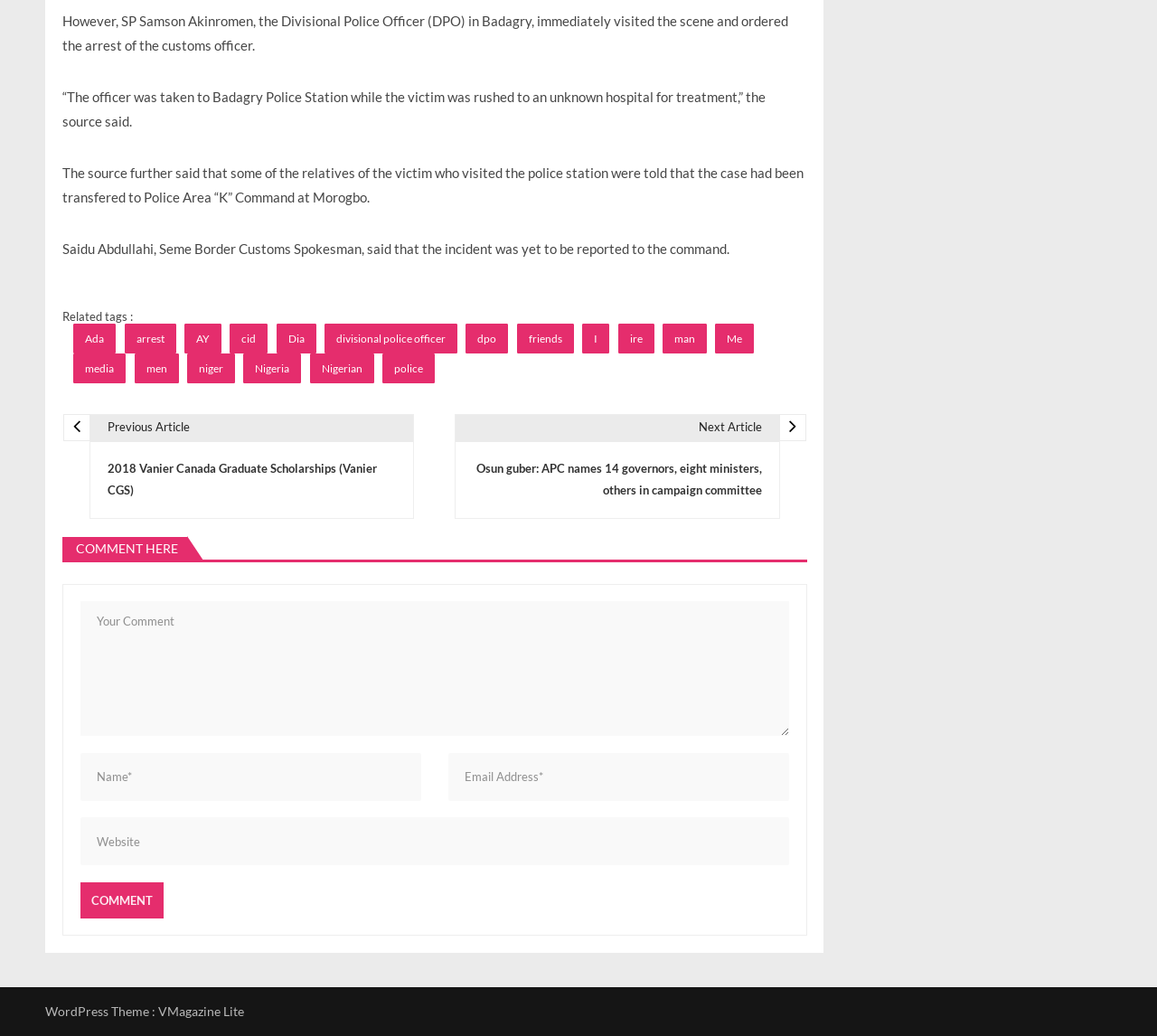Determine the bounding box coordinates of the clickable element necessary to fulfill the instruction: "Read the 'Keaton’s Journey to Master' blog post". Provide the coordinates as four float numbers within the 0 to 1 range, i.e., [left, top, right, bottom].

None